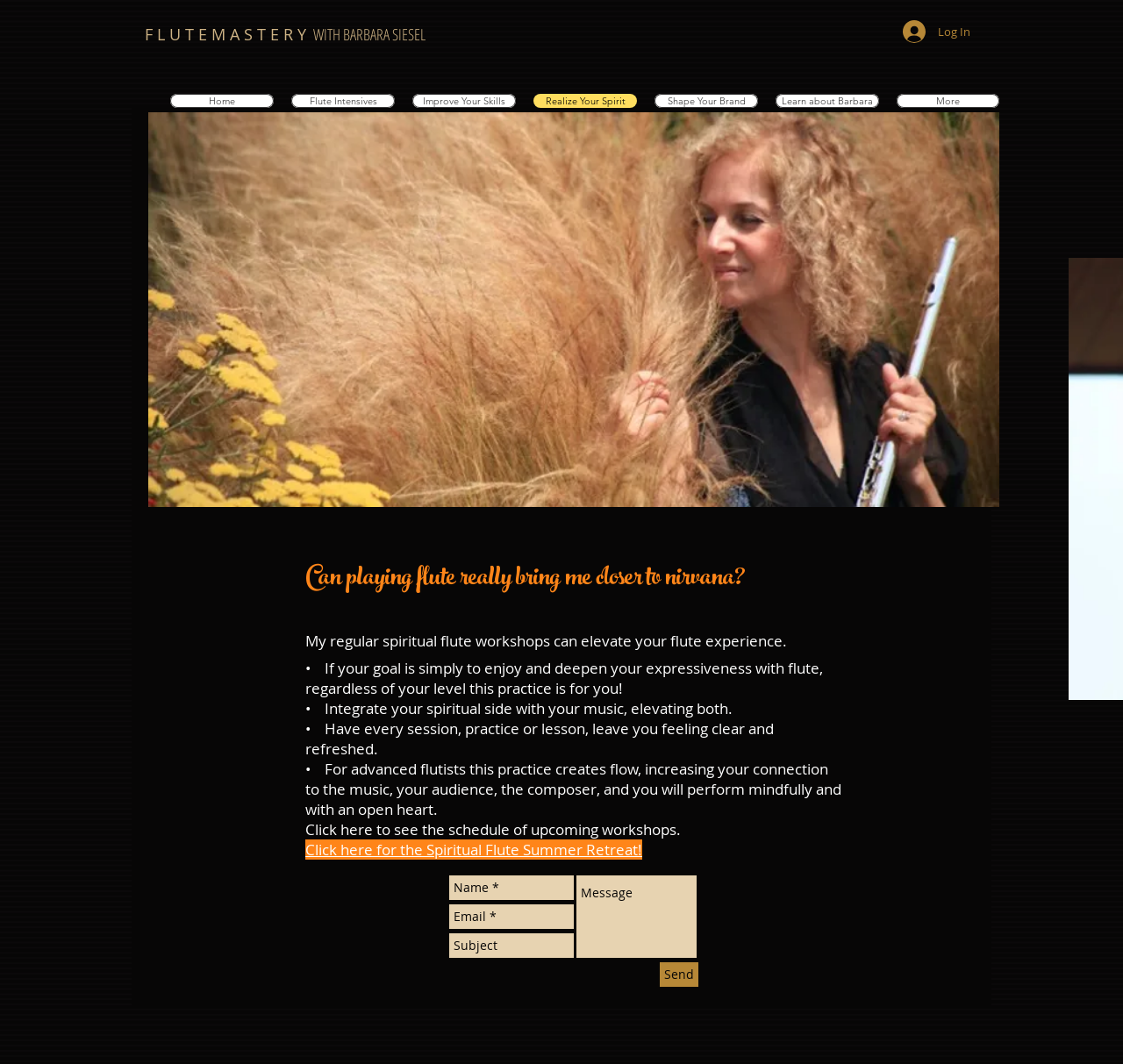Please identify the bounding box coordinates of the clickable region that I should interact with to perform the following instruction: "Enter your name in the input field". The coordinates should be expressed as four float numbers between 0 and 1, i.e., [left, top, right, bottom].

[0.4, 0.823, 0.511, 0.846]